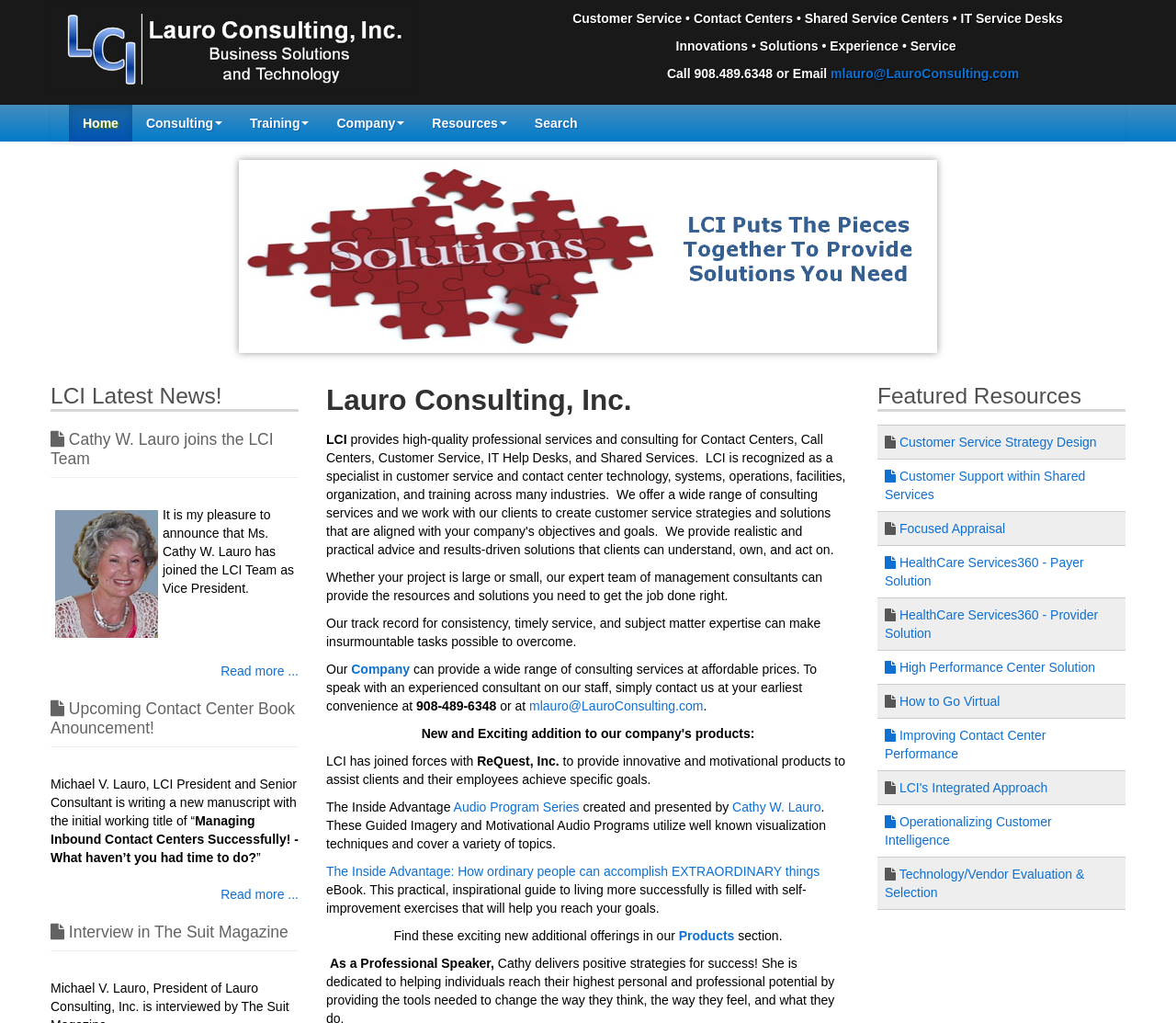Select the bounding box coordinates of the element I need to click to carry out the following instruction: "Contact us at 908.489.6348".

[0.354, 0.683, 0.422, 0.697]